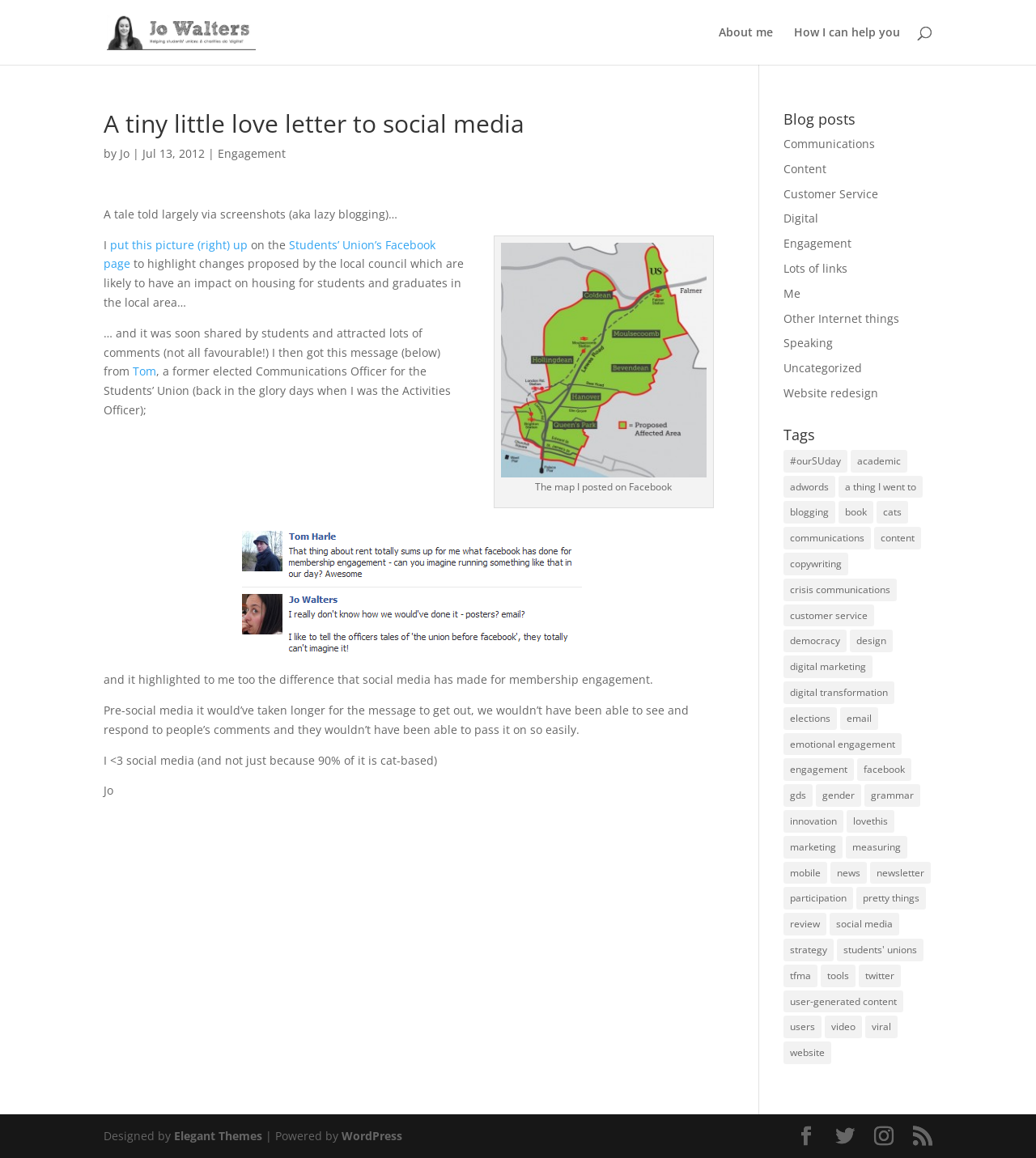Find the bounding box of the UI element described as: "Other Internet things". The bounding box coordinates should be given as four float values between 0 and 1, i.e., [left, top, right, bottom].

[0.756, 0.268, 0.868, 0.281]